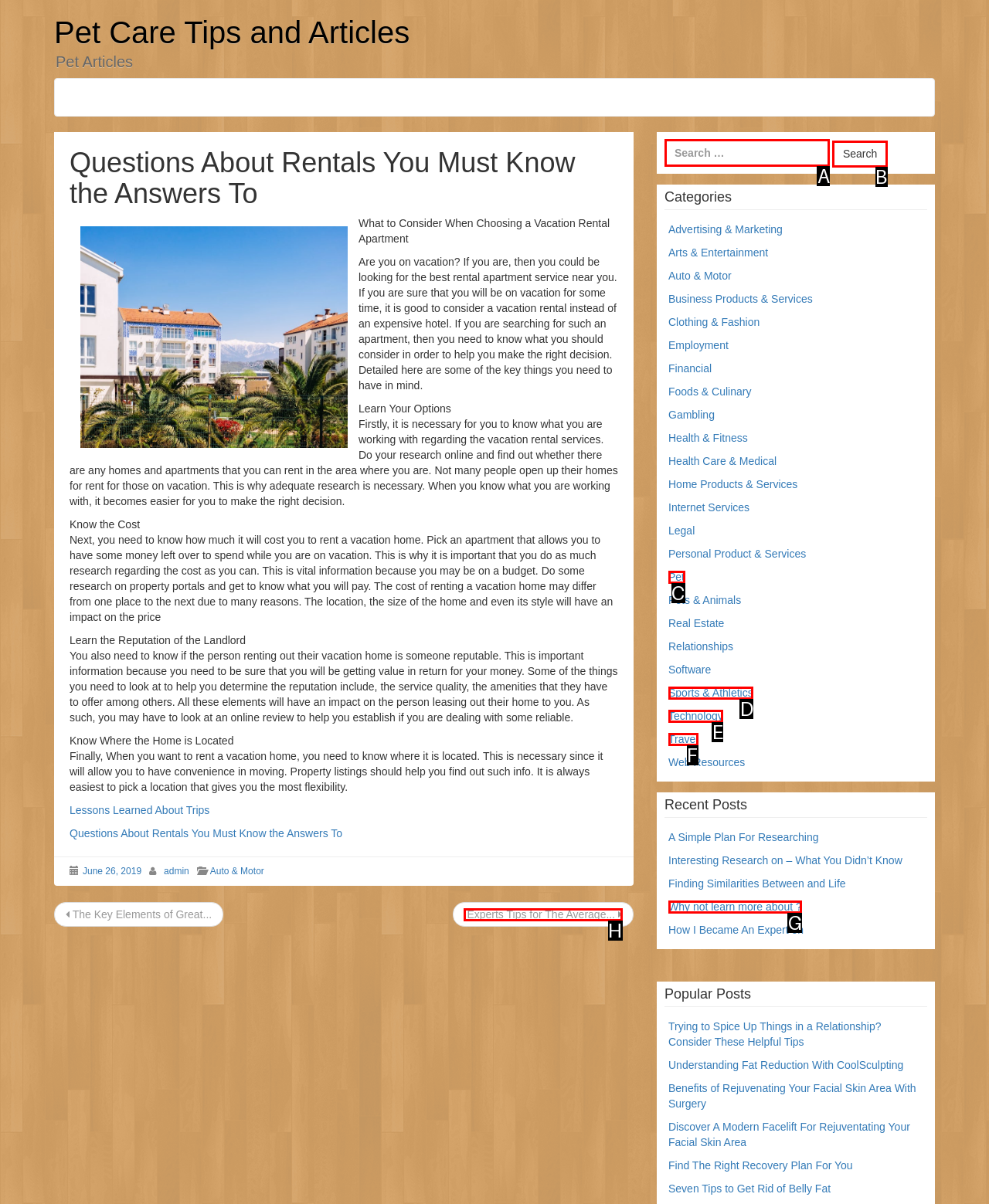Which lettered option should be clicked to perform the following task: Search for something
Respond with the letter of the appropriate option.

A